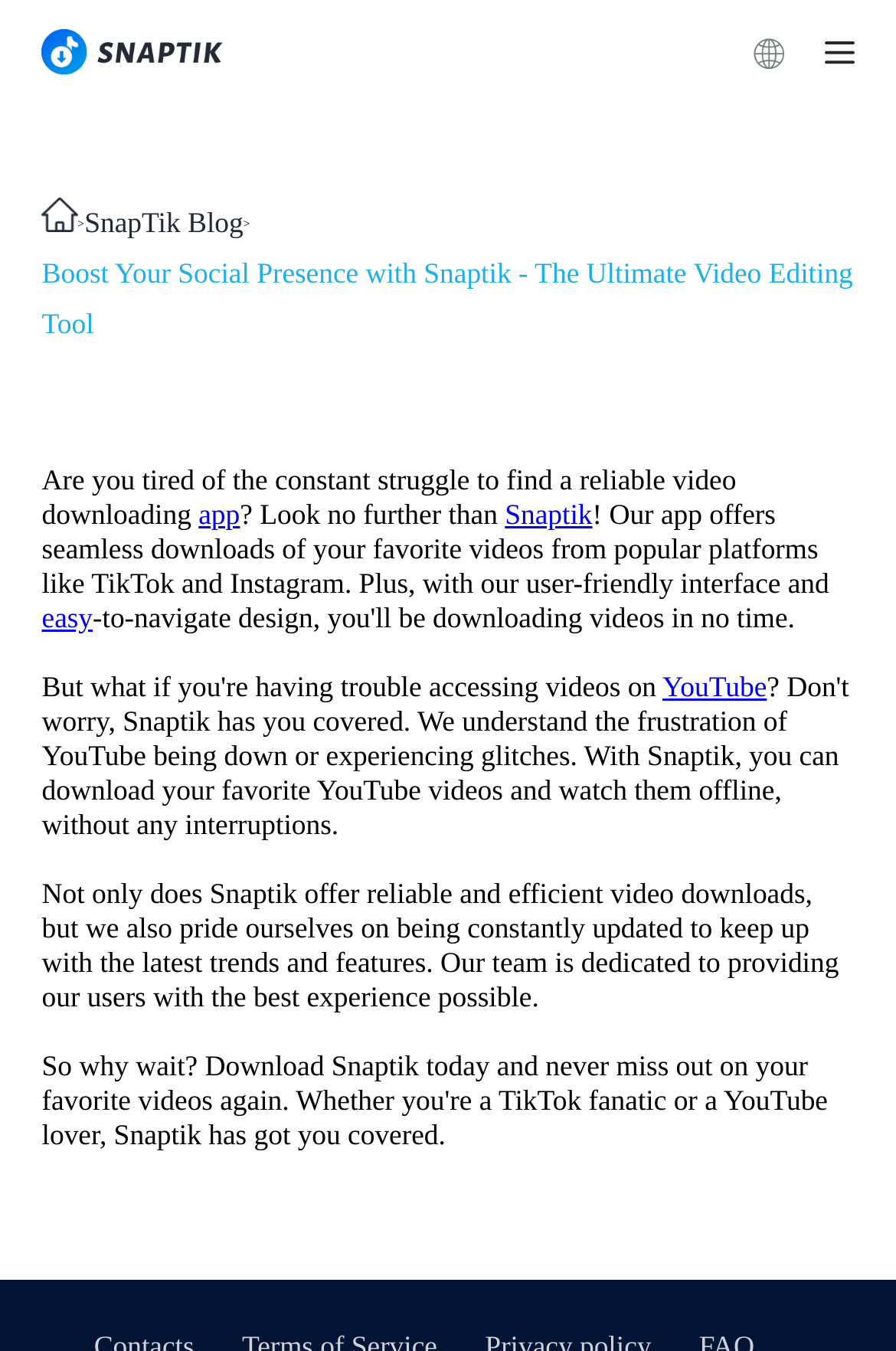What is the tone of the webpage?
Give a one-word or short phrase answer based on the image.

Promotional